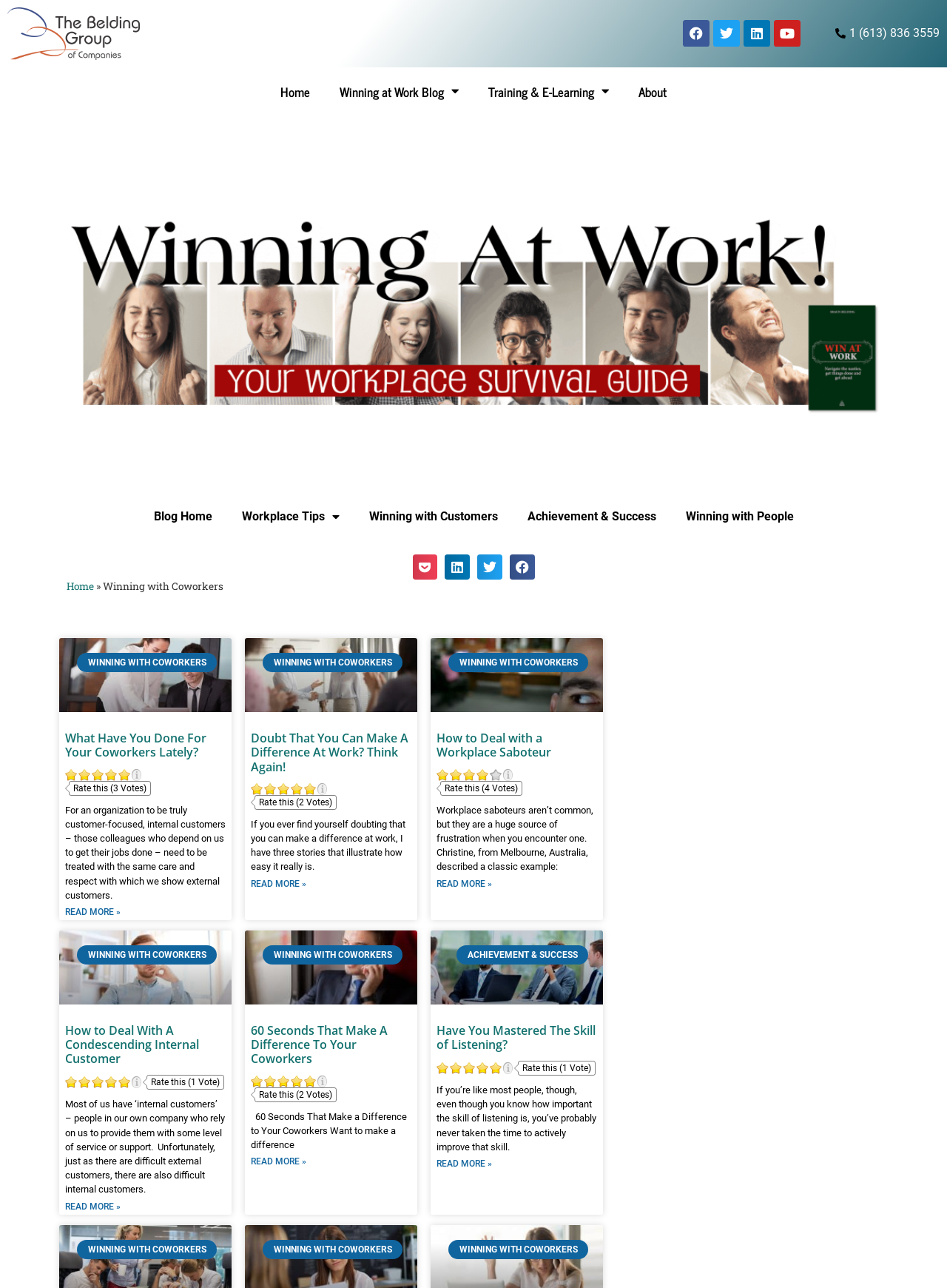Please specify the bounding box coordinates of the region to click in order to perform the following instruction: "Share on Twitter".

[0.504, 0.43, 0.53, 0.45]